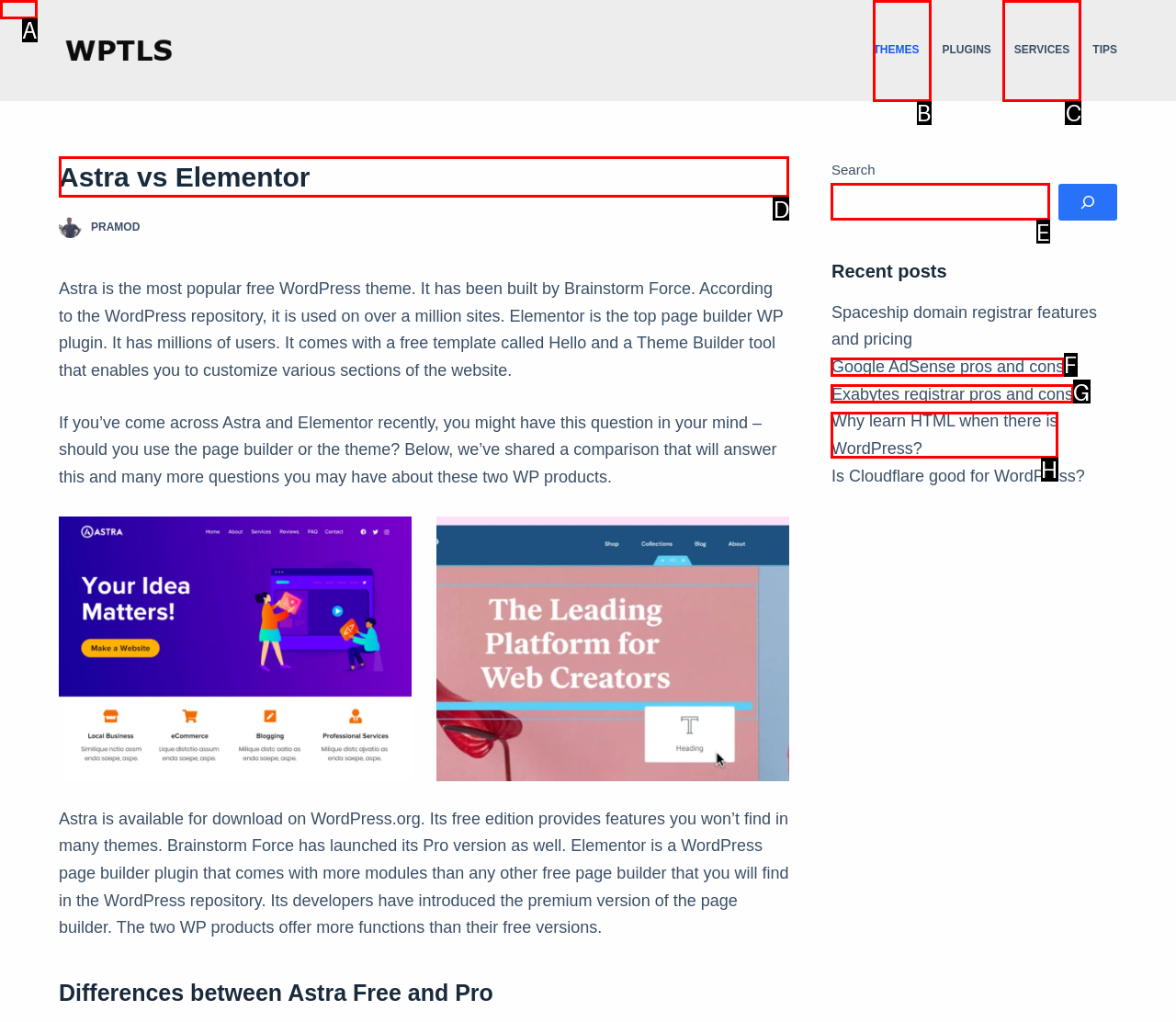Tell me which letter corresponds to the UI element that will allow you to Click the 'SIGN UP' button. Answer with the letter directly.

None